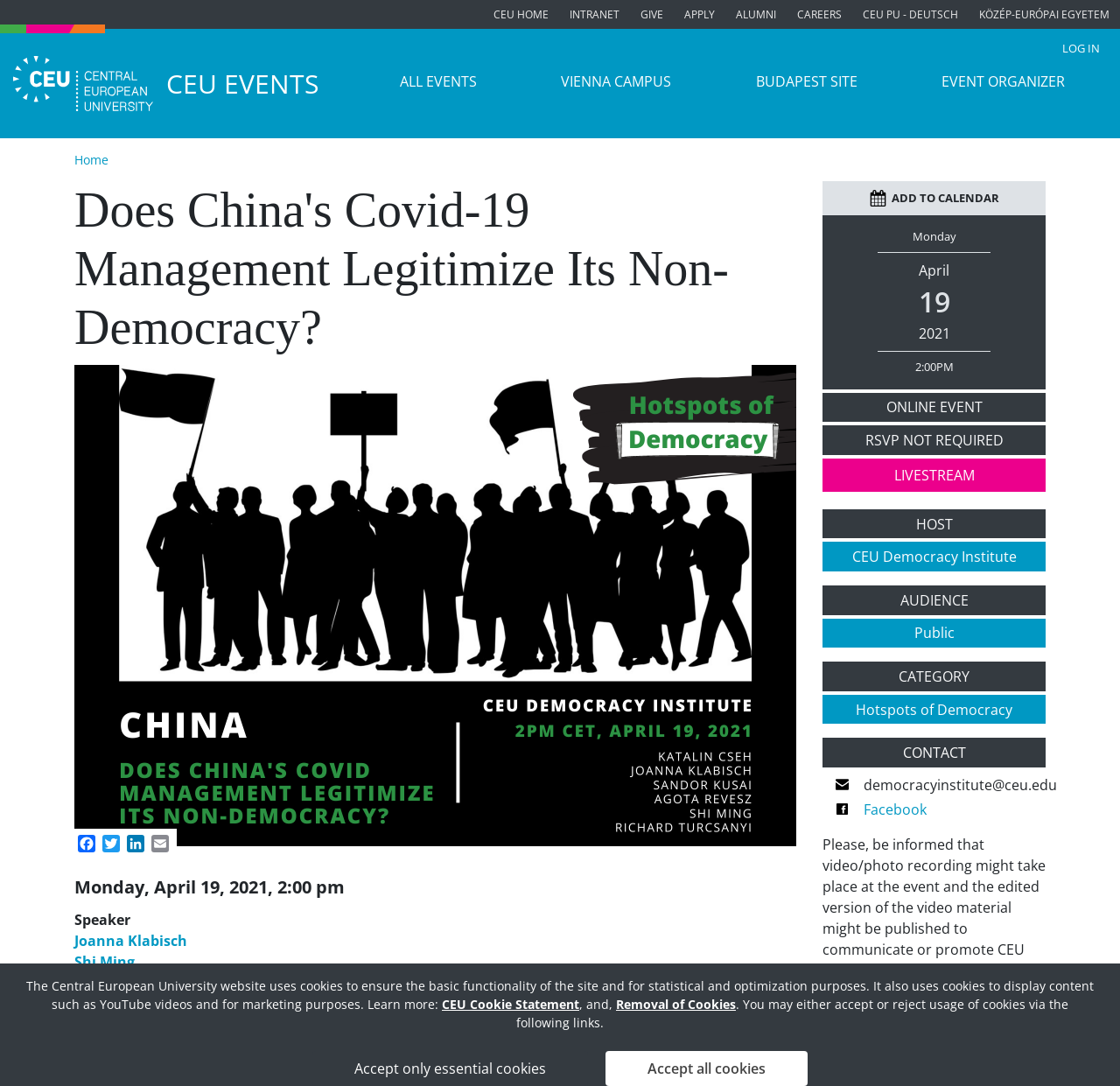Can you give a detailed response to the following question using the information from the image? What is the date of the event?

The date of the event is mentioned in the webpage as 'Monday, April 19, 2021, 2:00 pm', which indicates that the event takes place on April 19, 2021.